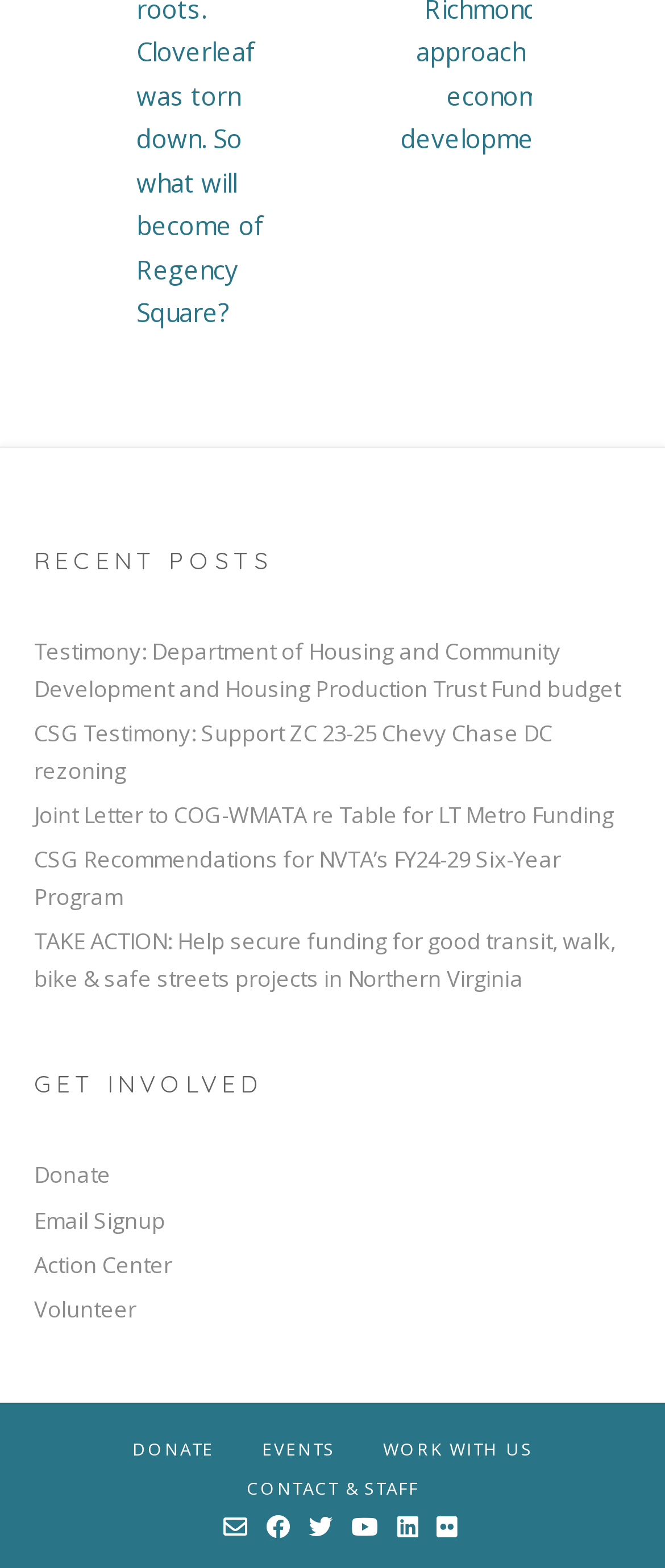Identify the bounding box coordinates for the UI element described as follows: Email Signup. Use the format (top-left x, top-left y, bottom-right x, bottom-right y) and ensure all values are floating point numbers between 0 and 1.

[0.051, 0.766, 0.949, 0.79]